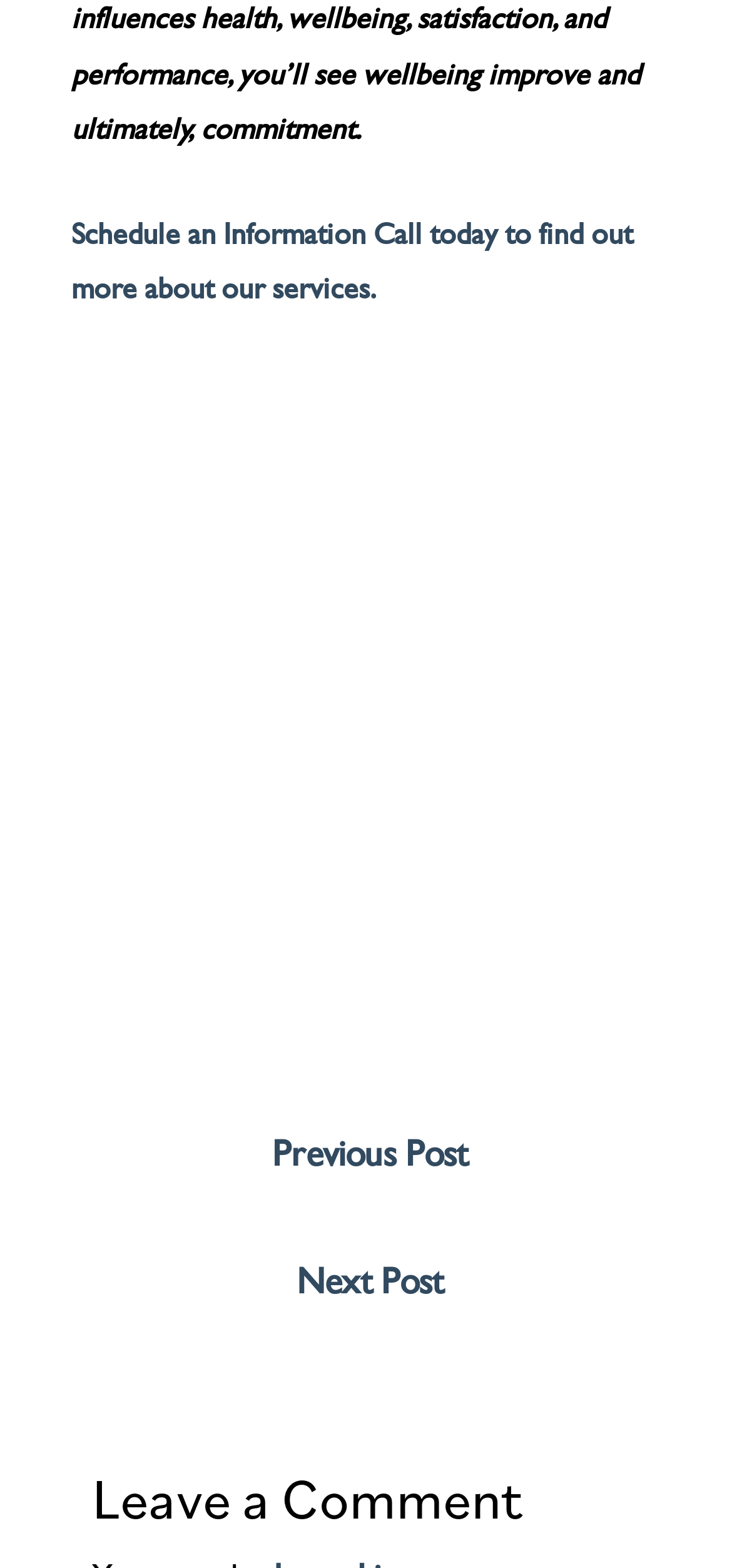Find the bounding box coordinates of the UI element according to this description: "Next Post →".

[0.03, 0.792, 0.98, 0.847]